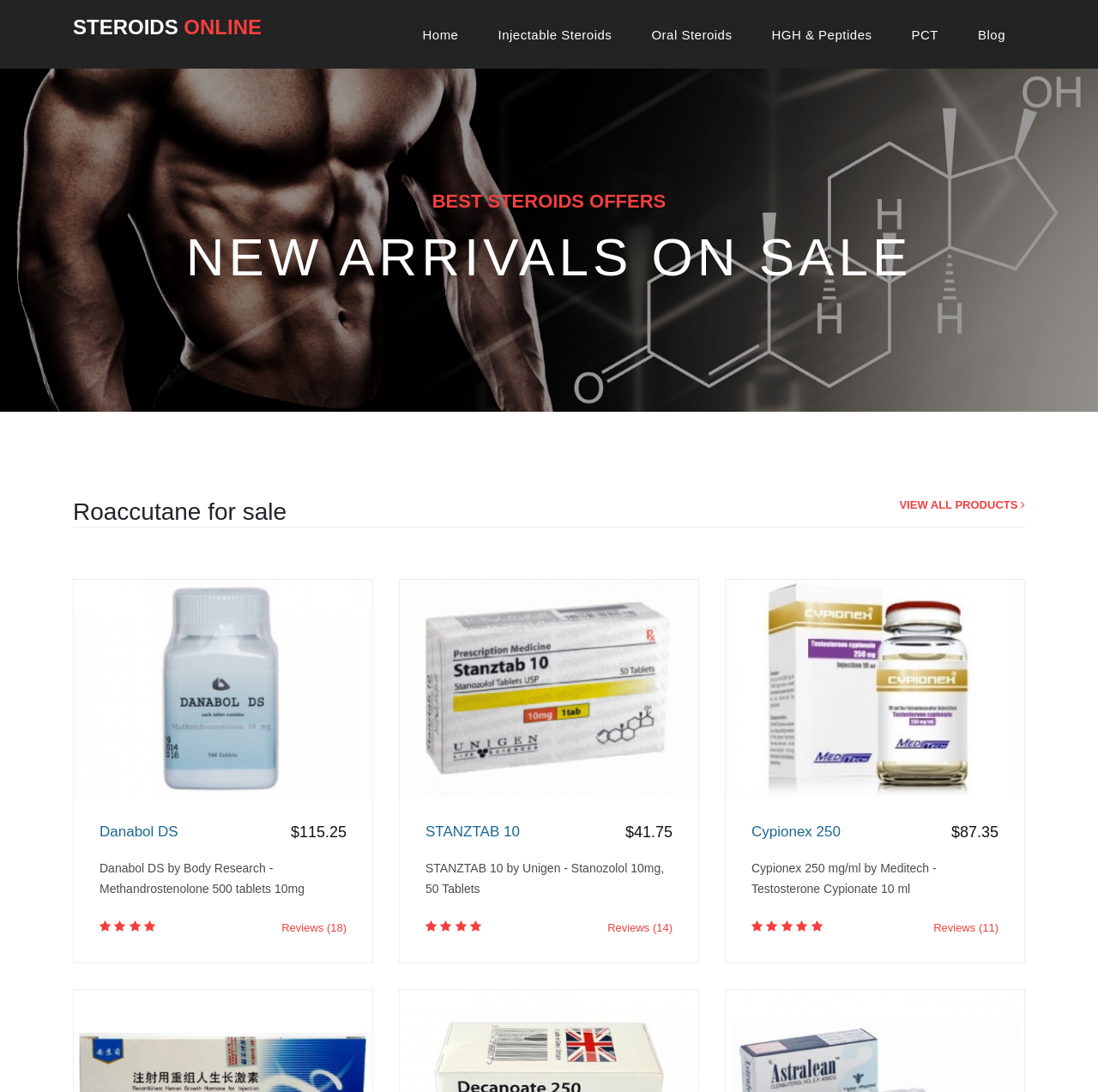Respond with a single word or phrase to the following question:
What is the purpose of the 'VIEW ALL PRODUCTS' button?

To view all products